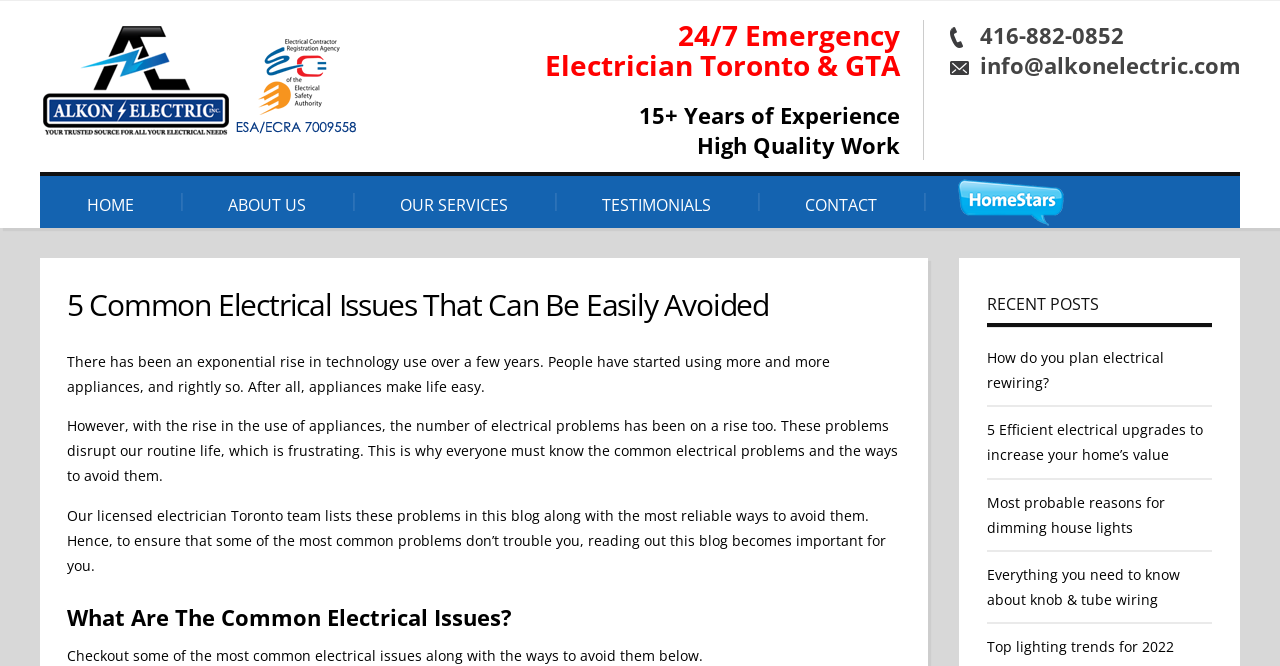Please give the bounding box coordinates of the area that should be clicked to fulfill the following instruction: "Navigate to the home page". The coordinates should be in the format of four float numbers from 0 to 1, i.e., [left, top, right, bottom].

[0.031, 0.264, 0.141, 0.342]